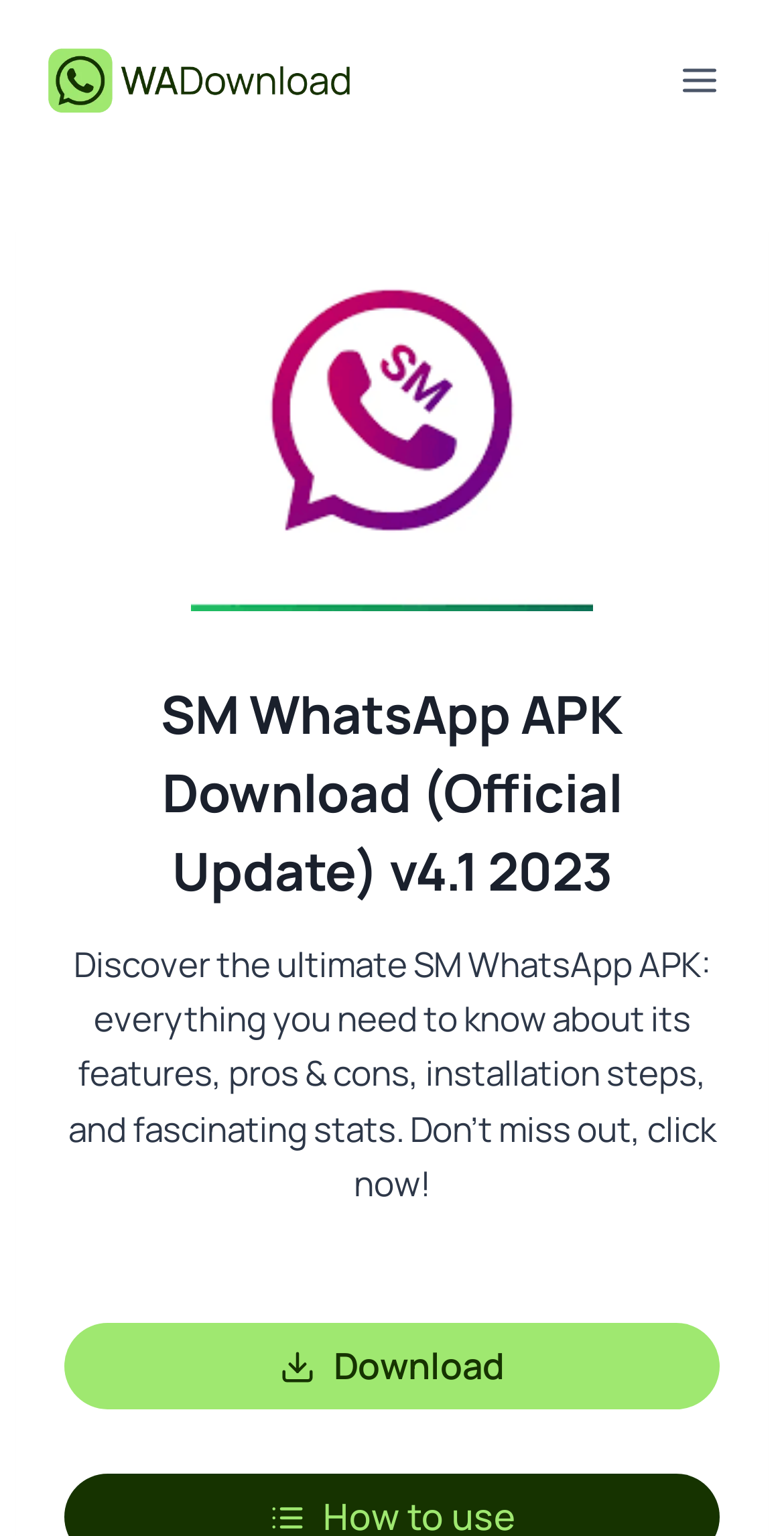Provide a brief response using a word or short phrase to this question:
What is the purpose of the 'Open menu' button?

To open a menu